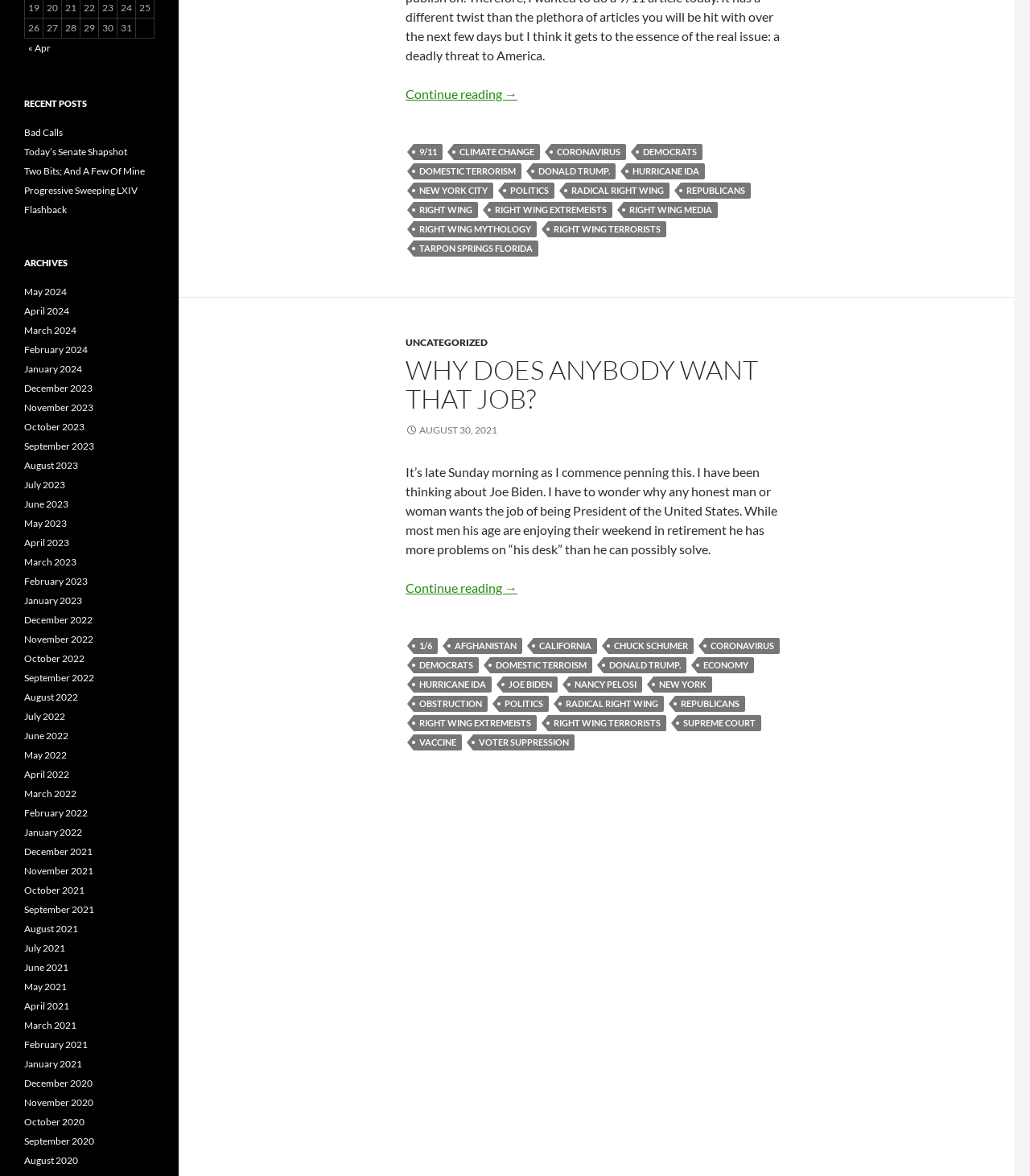Provide the bounding box coordinates of the HTML element this sentence describes: "February 11, 2024".

None